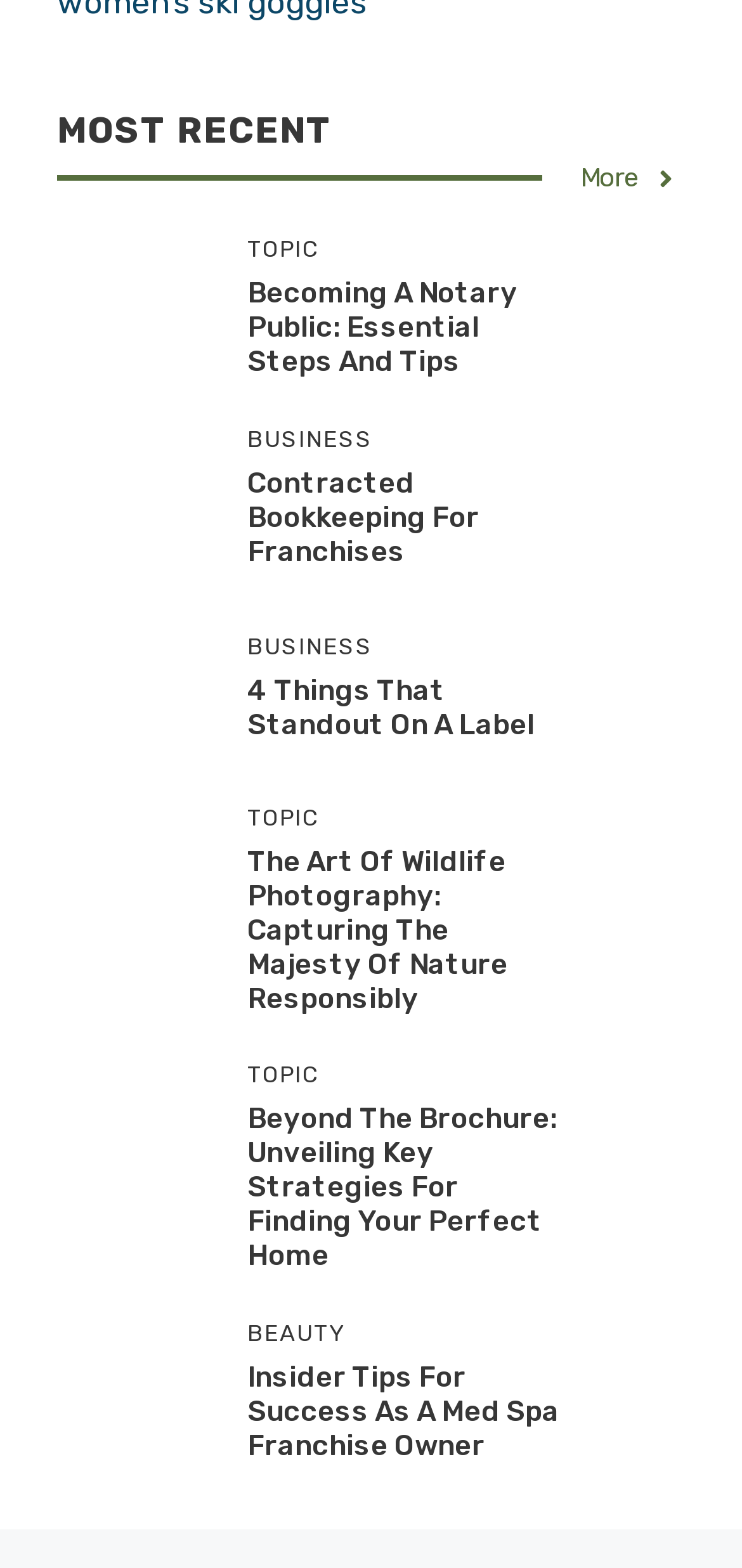Provide the bounding box coordinates, formatted as (top-left x, top-left y, bottom-right x, bottom-right y), with all values being floating point numbers between 0 and 1. Identify the bounding box of the UI element that matches the description: alt="Notary Public"

[0.077, 0.185, 0.282, 0.209]